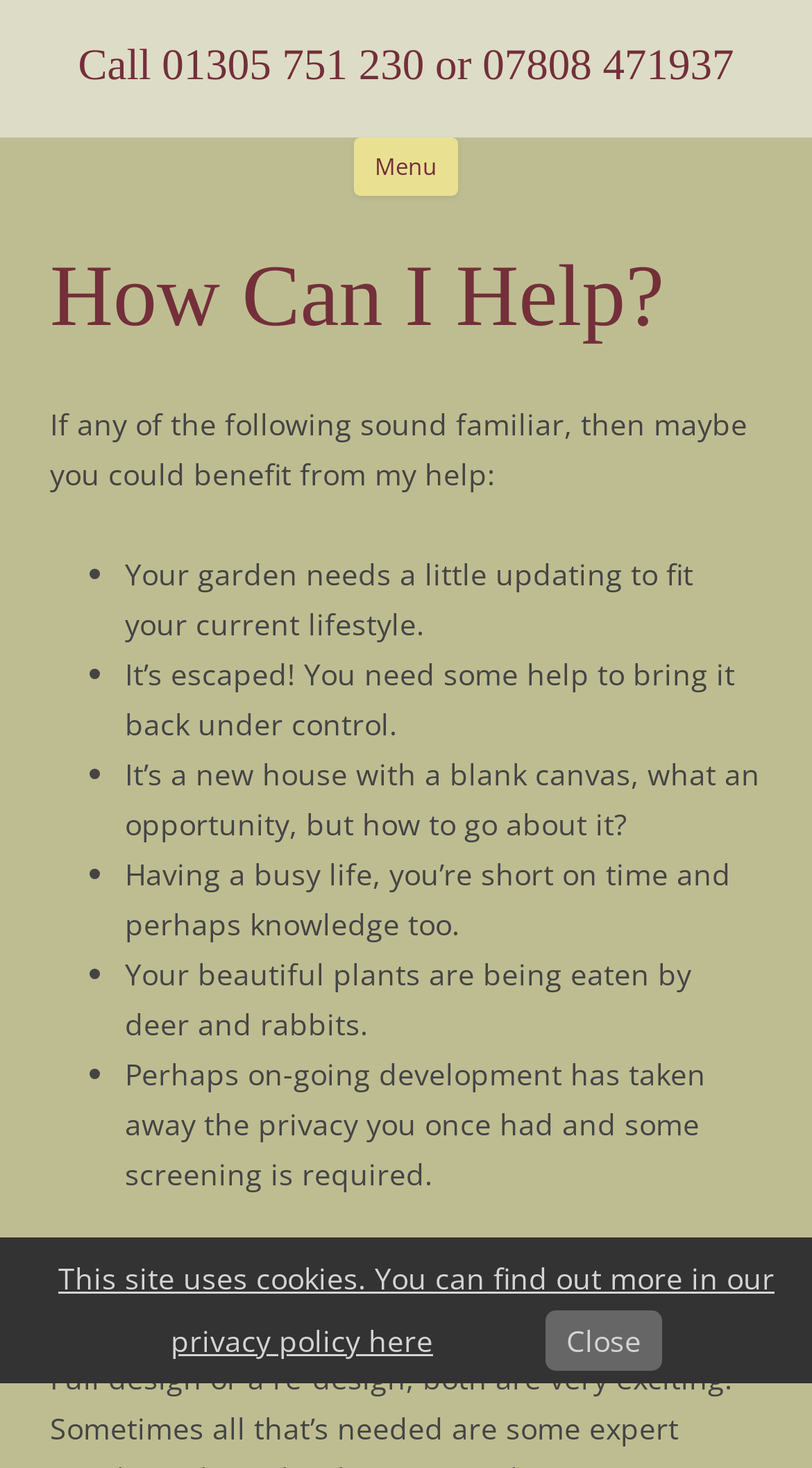What is the phone number to call for garden design help?
Refer to the image and give a detailed answer to the query.

I found the phone number by looking at the top section of the webpage, where it says 'Call 01305 751 230 or 07808 471937'.